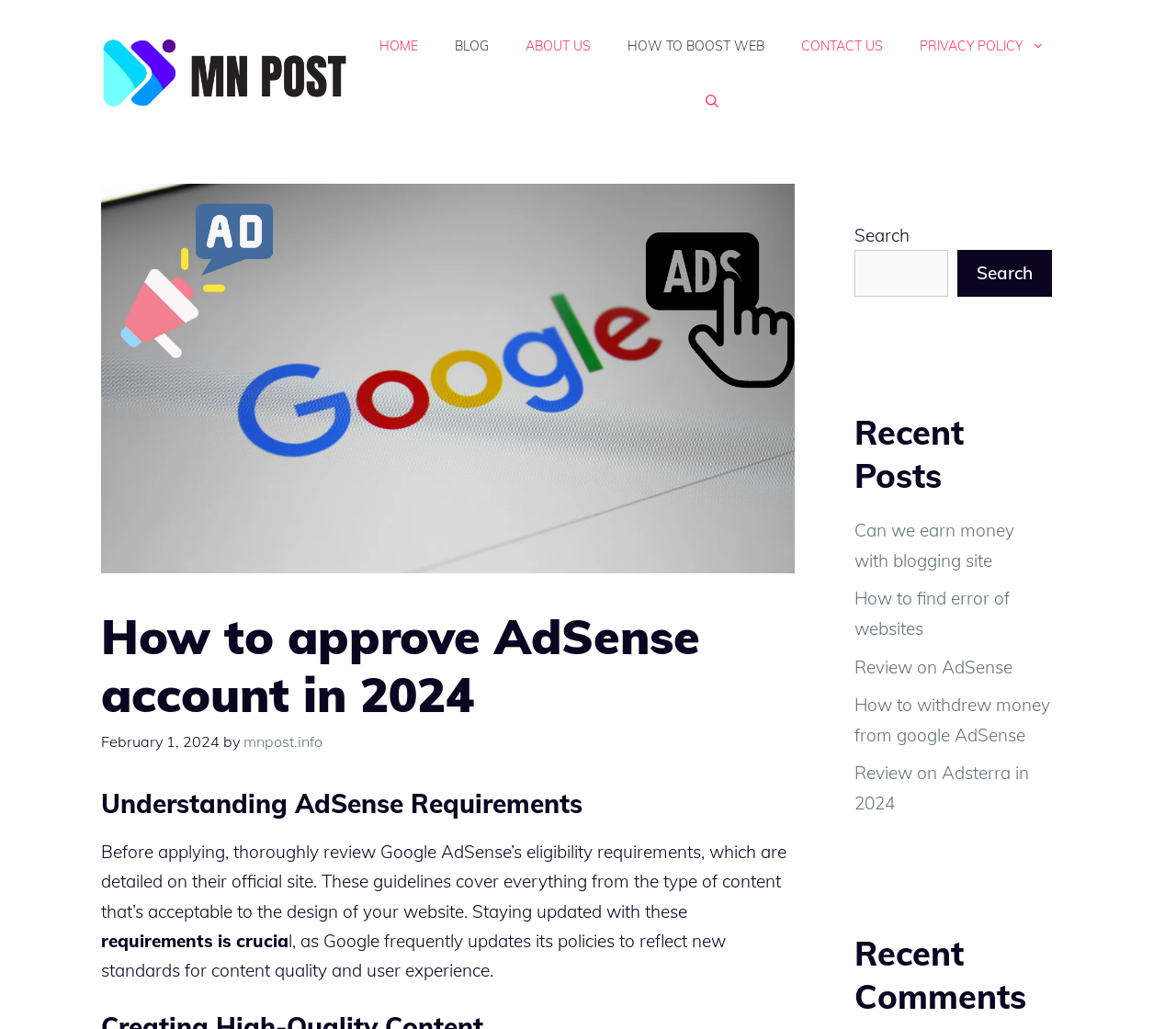Point out the bounding box coordinates of the section to click in order to follow this instruction: "Search for something".

[0.727, 0.243, 0.806, 0.288]